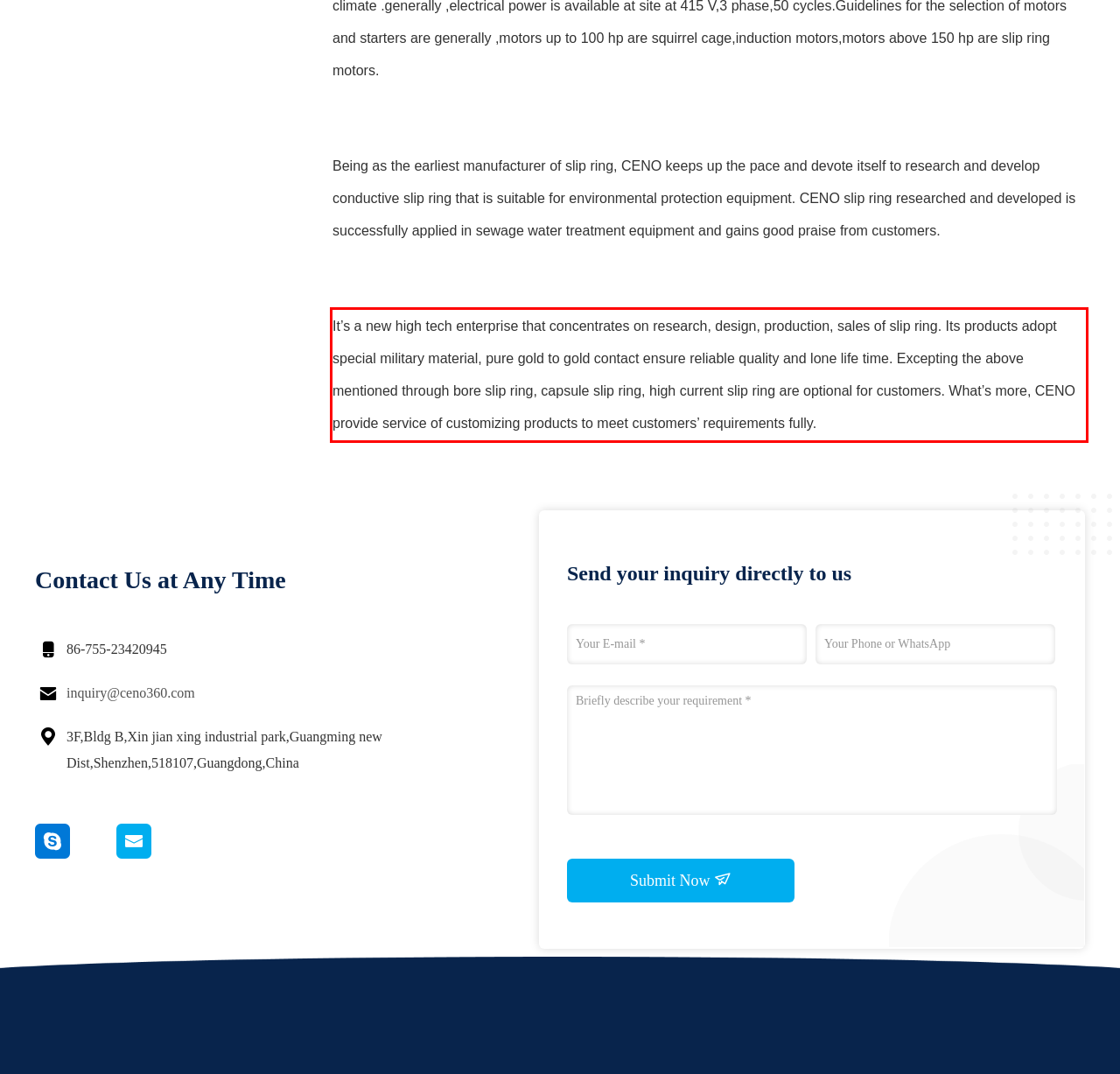Given a screenshot of a webpage, identify the red bounding box and perform OCR to recognize the text within that box.

It’s a new high tech enterprise that concentrates on research, design, production, sales of slip ring. Its products adopt special military material, pure gold to gold contact ensure reliable quality and lone life time. Excepting the above mentioned through bore slip ring, capsule slip ring, high current slip ring are optional for customers. What’s more, CENO provide service of customizing products to meet customers’ requirements fully.